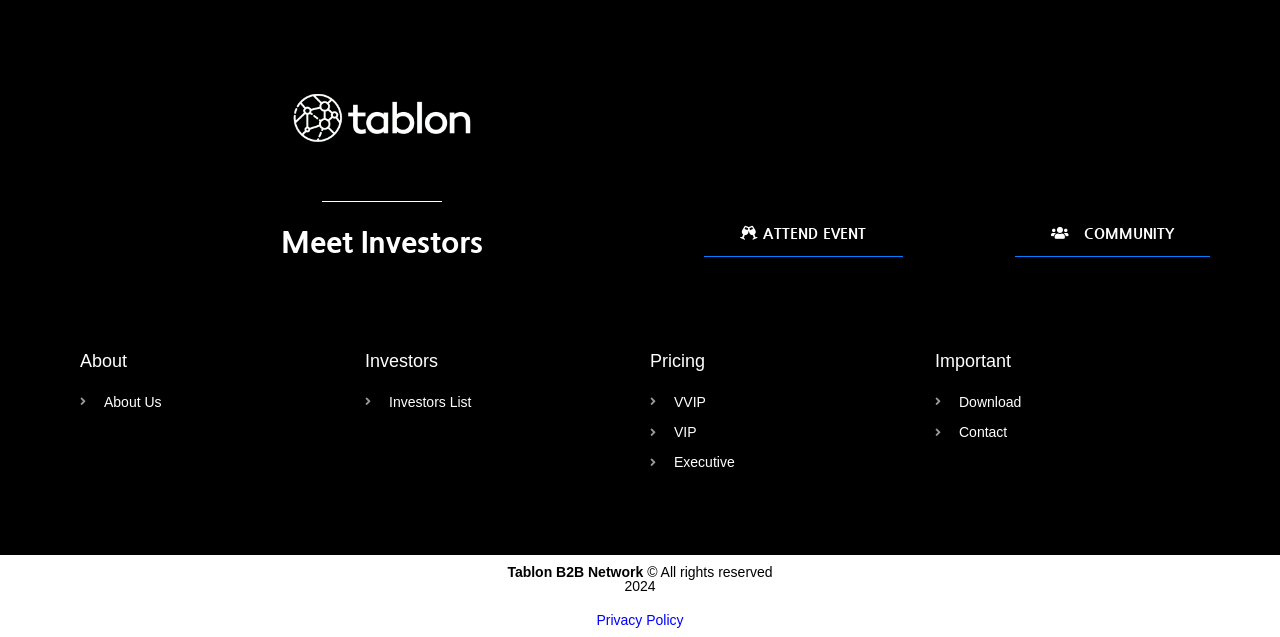Find the bounding box coordinates of the clickable area that will achieve the following instruction: "Download the file".

[0.73, 0.612, 0.938, 0.652]